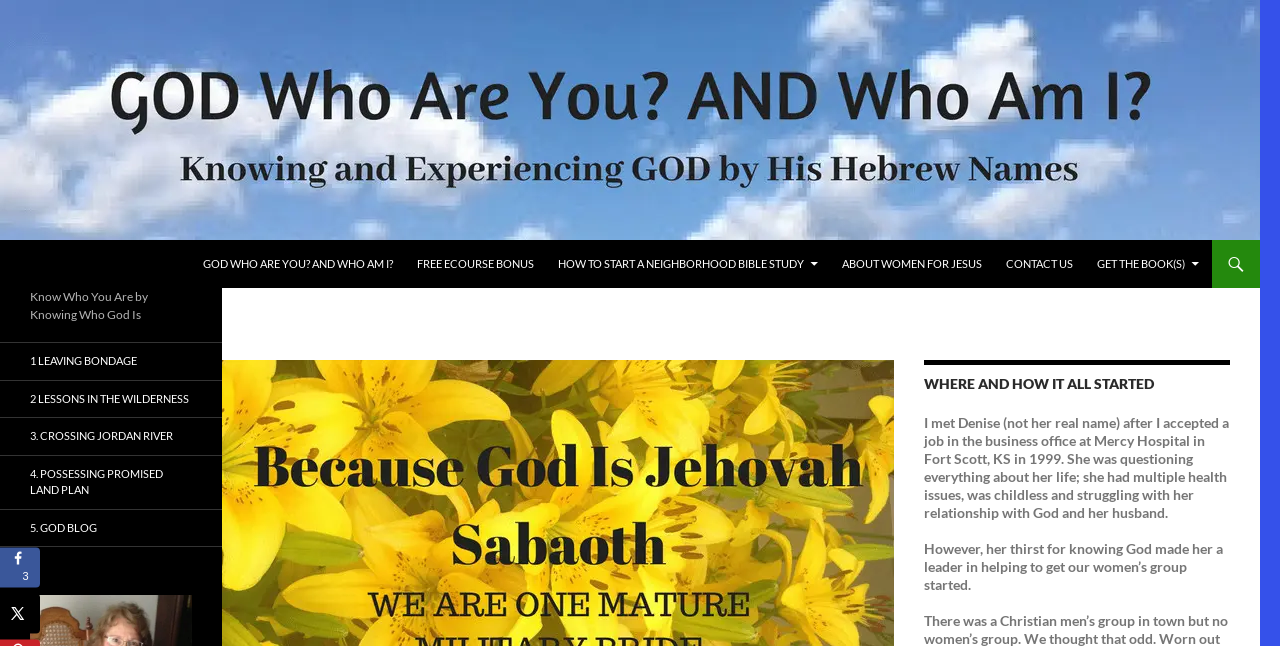How many links are in the top navigation bar?
Answer briefly with a single word or phrase based on the image.

7